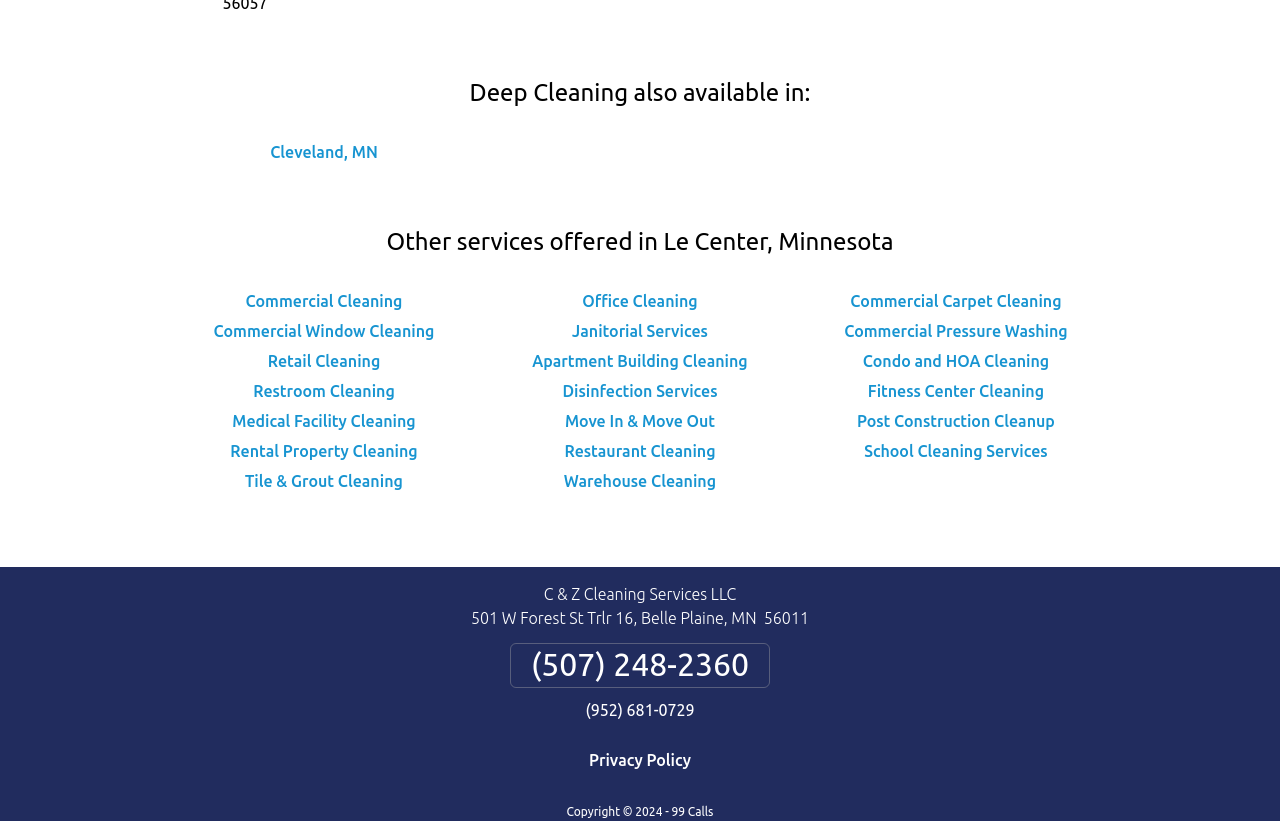Determine the bounding box coordinates of the clickable area required to perform the following instruction: "Call (507) 248-2360". The coordinates should be represented as four float numbers between 0 and 1: [left, top, right, bottom].

[0.398, 0.783, 0.602, 0.838]